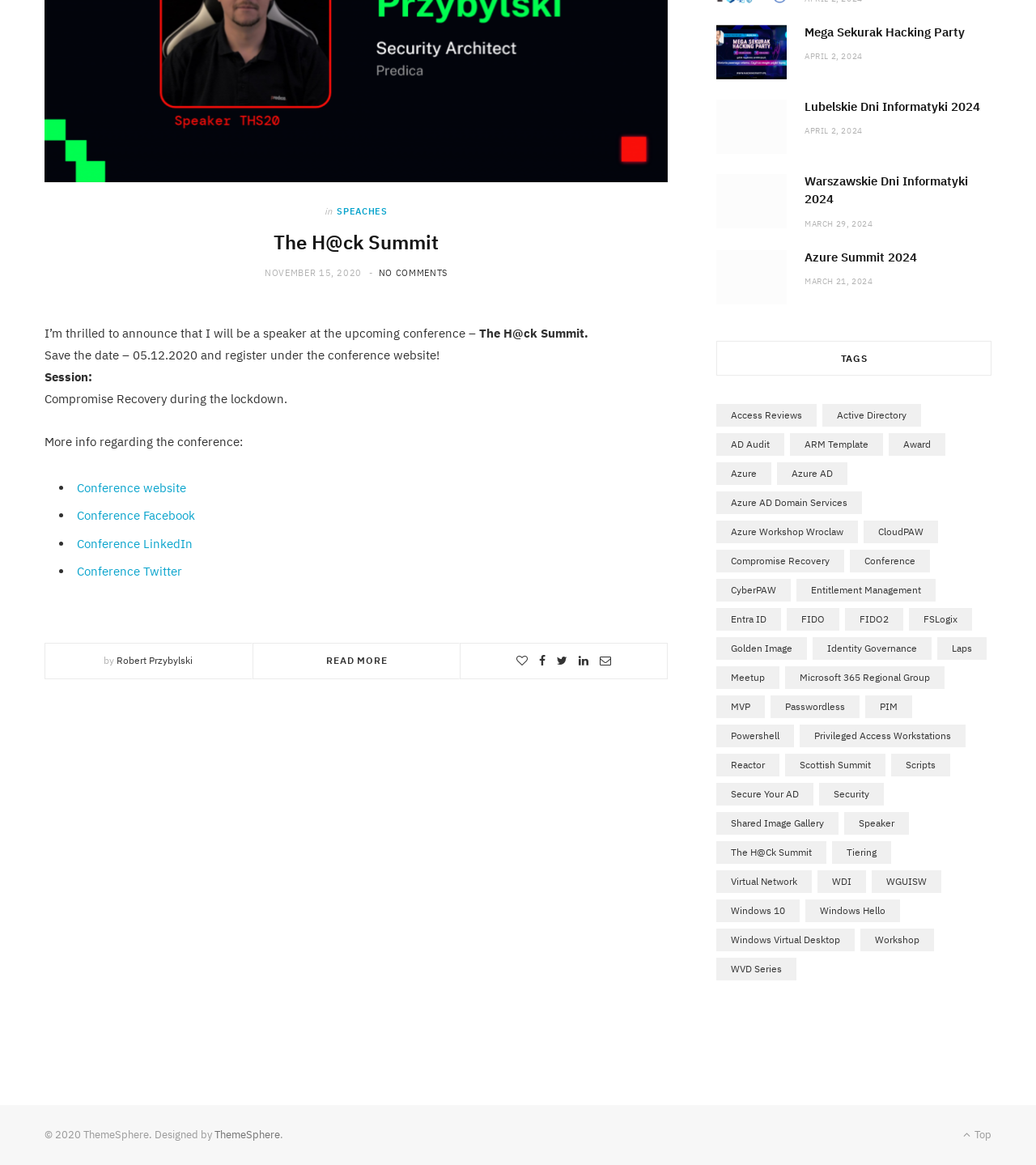Identify the bounding box coordinates of the clickable section necessary to follow the following instruction: "Check the details of the Mega Sekurak Hacking Party". The coordinates should be presented as four float numbers from 0 to 1, i.e., [left, top, right, bottom].

[0.691, 0.021, 0.759, 0.068]